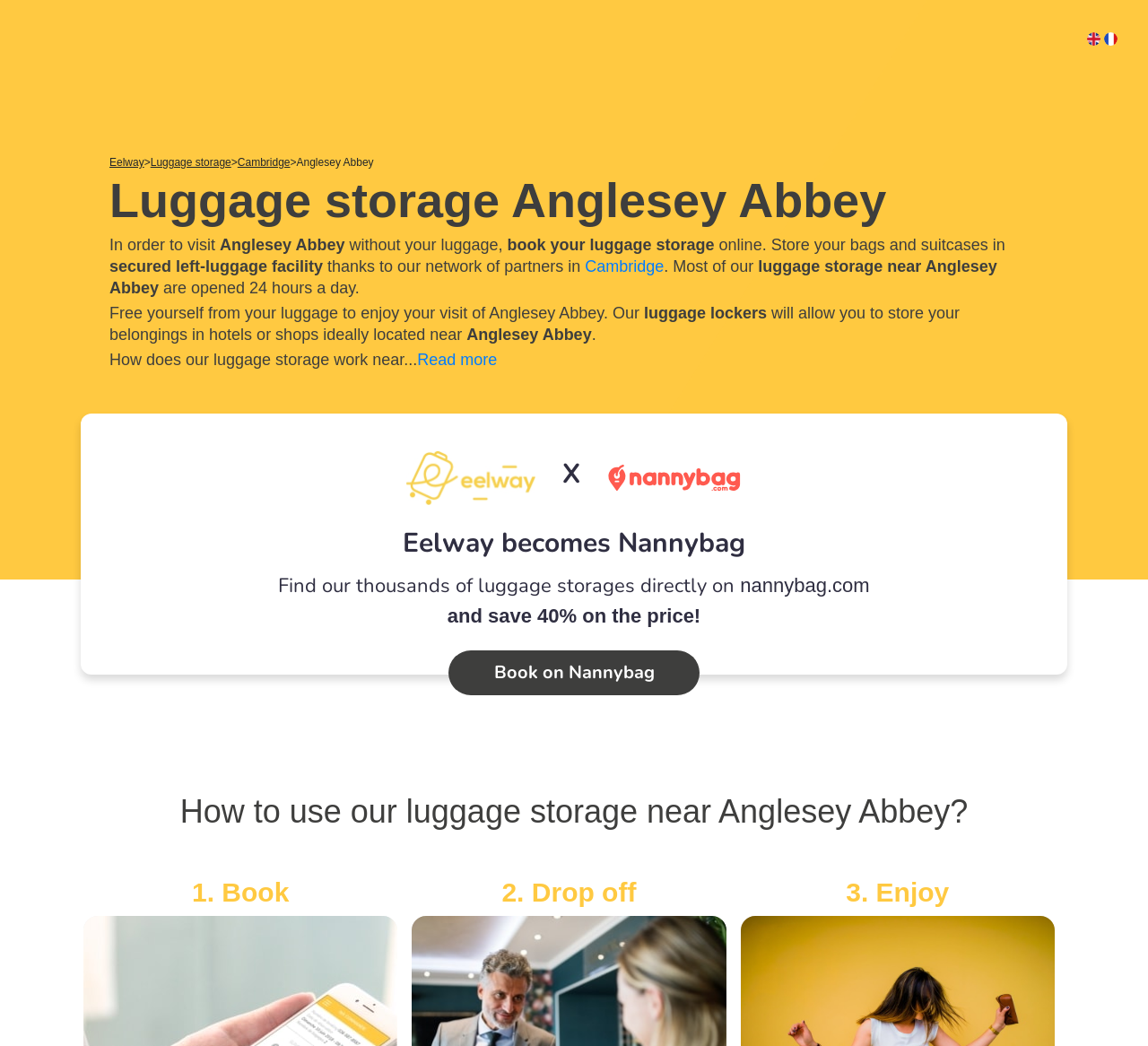Please provide a comprehensive response to the question based on the details in the image: What is the name of the company that provides the luggage storage service?

The webpage mentions the name 'Eelway' multiple times, including in the link 'Eelway' and in the text 'Eelway becomes Nannybag'. This suggests that Eelway is the company that provides the luggage storage service.